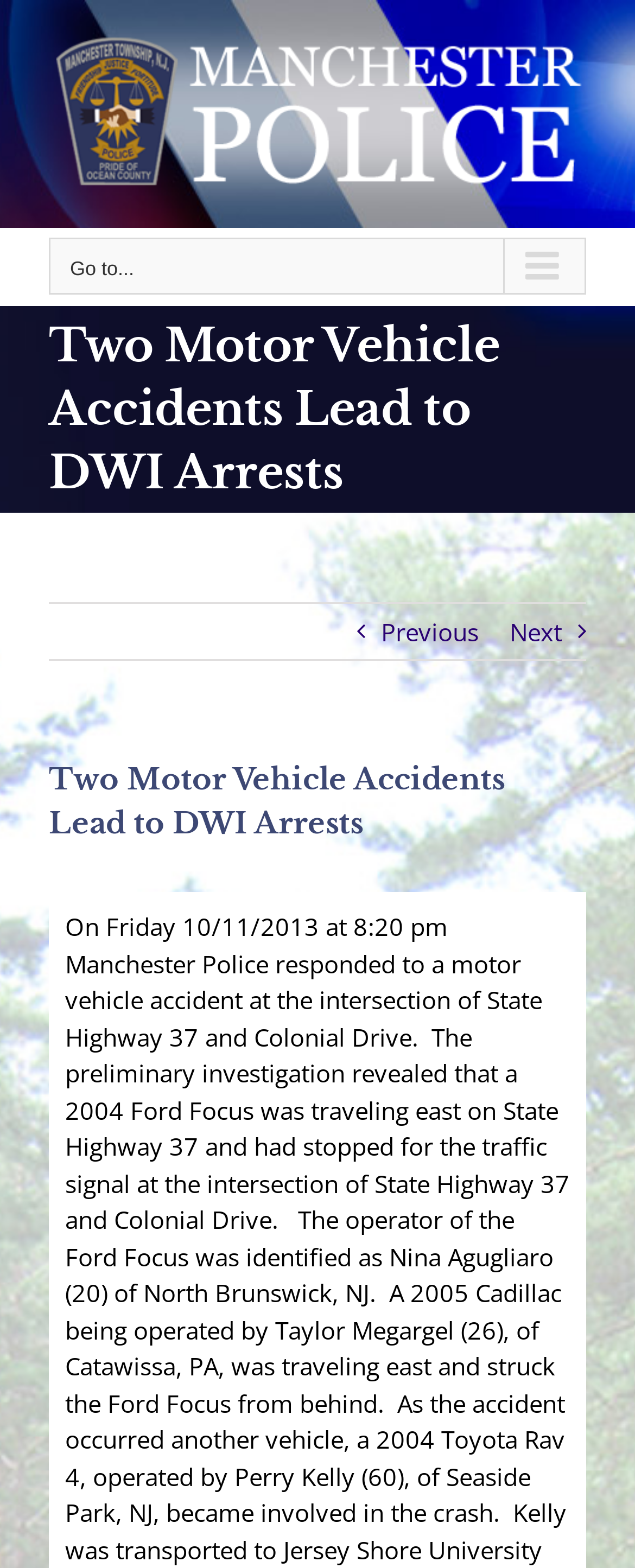Generate a comprehensive description of the contents of the webpage.

The webpage appears to be a news article or press release from the Manchester Police Department in Manchester, NJ. At the top left of the page, there is a logo of the Manchester Police Department, which is also a clickable link. Next to the logo, there is a mobile menu button labeled "Go to..." with an arrow icon, which is not currently expanded.

Below the logo and mobile menu, there is a page title bar that spans the entire width of the page. Within this bar, there is a heading that reads "Two Motor Vehicle Accidents Lead to DWI Arrests". This heading is centered near the top of the page.

On the right side of the page, below the logo, there are two links: "Previous" and "Next", which are likely navigation links to other news articles or press releases. Below these links, there is a repeated heading that reads "Two Motor Vehicle Accidents Lead to DWI Arrests", which is also centered on the page.

The content of the webpage appears to be a news article or press release about two motor vehicle accidents that led to DWI arrests, as indicated by the meta description. However, the exact details of the article are not provided in the accessibility tree.